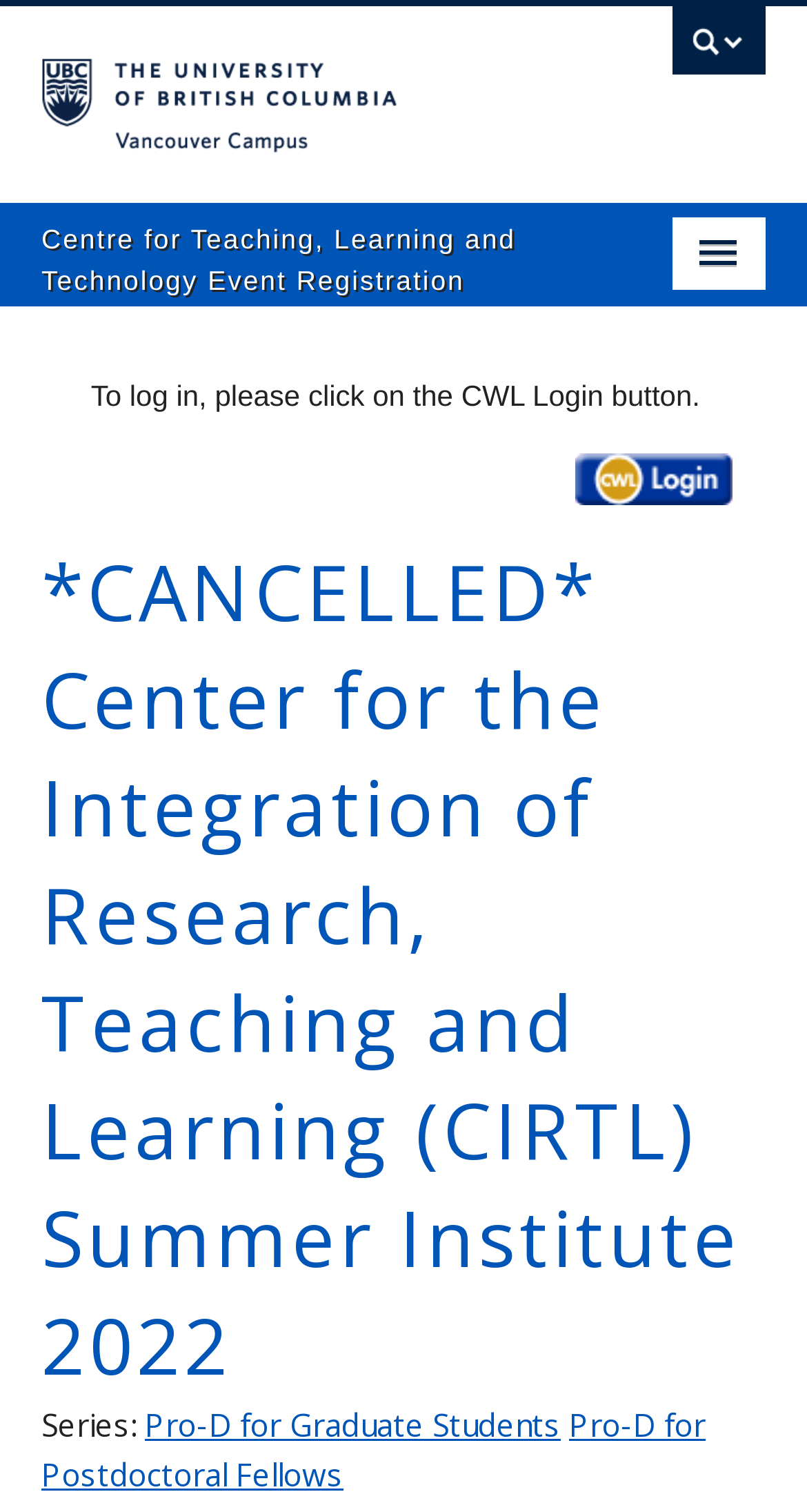Look at the image and answer the question in detail:
What is the current status of the event?

I found the answer by looking at the heading element with the text '*CANCELLED* Center for the Integration of Research, Teaching and Learning (CIRTL) Summer Institute 2022' located at the top of the page.